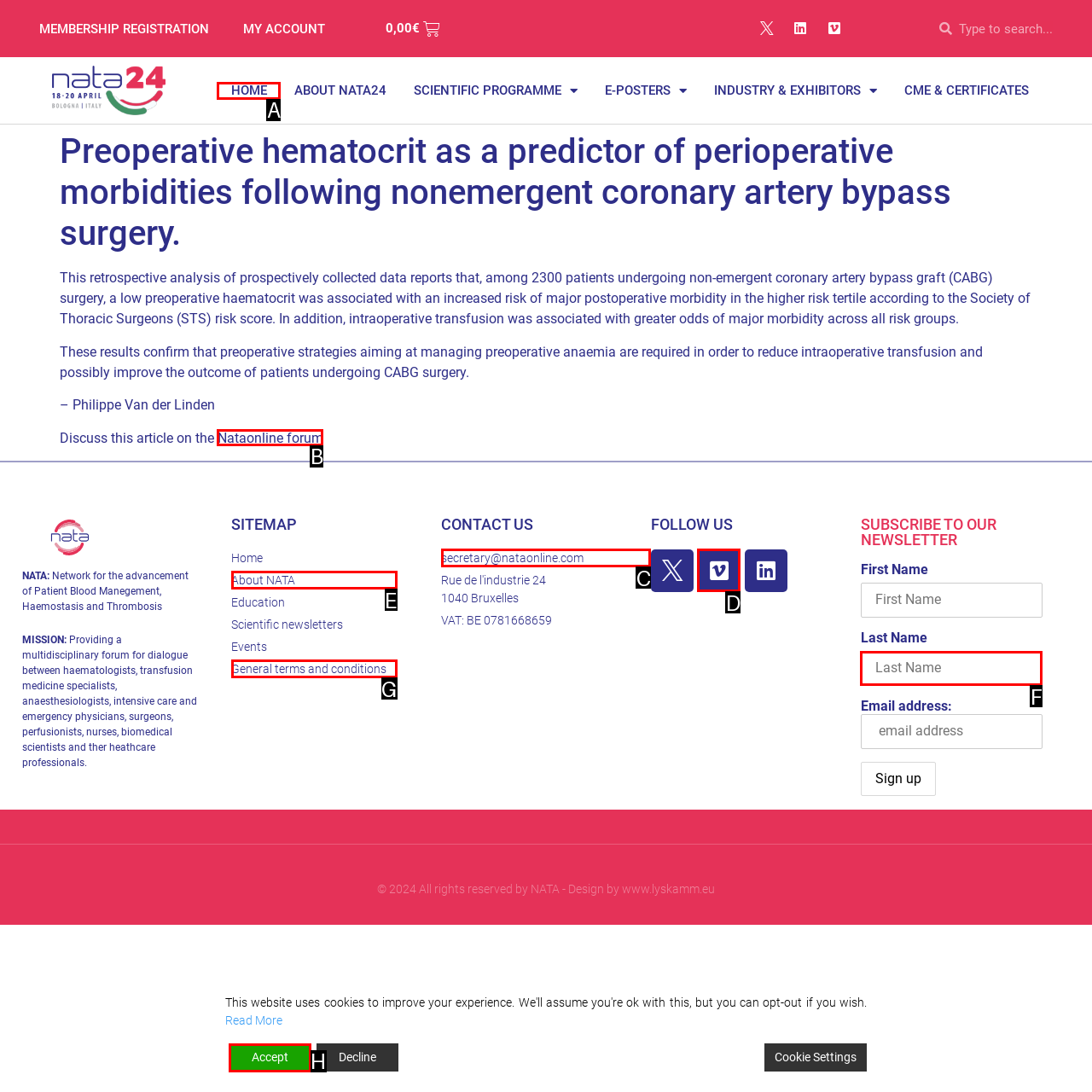Point out the option that needs to be clicked to fulfill the following instruction: Discuss this article on the forum
Answer with the letter of the appropriate choice from the listed options.

B